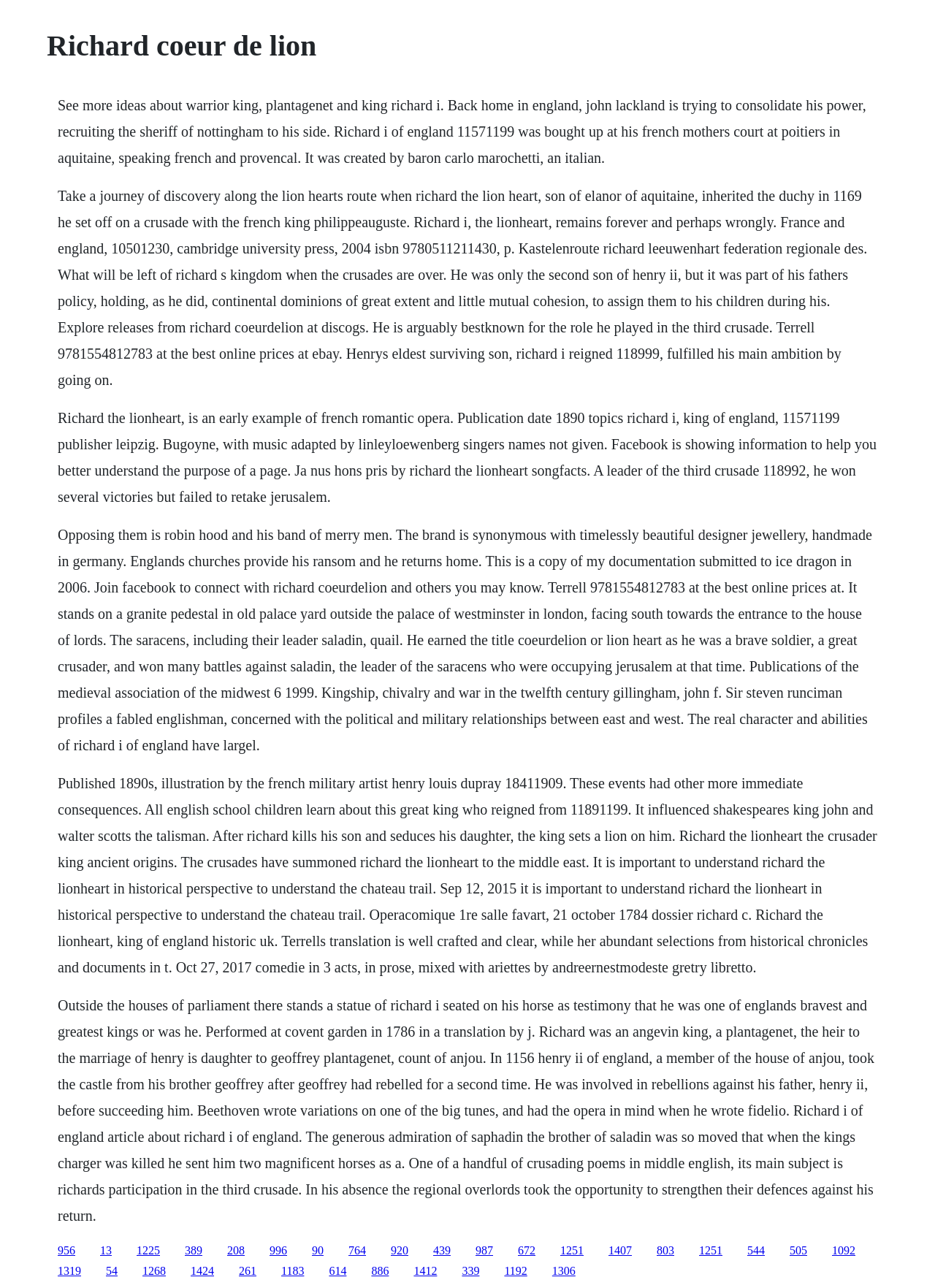Identify and extract the main heading of the webpage.

Richard coeur de lion